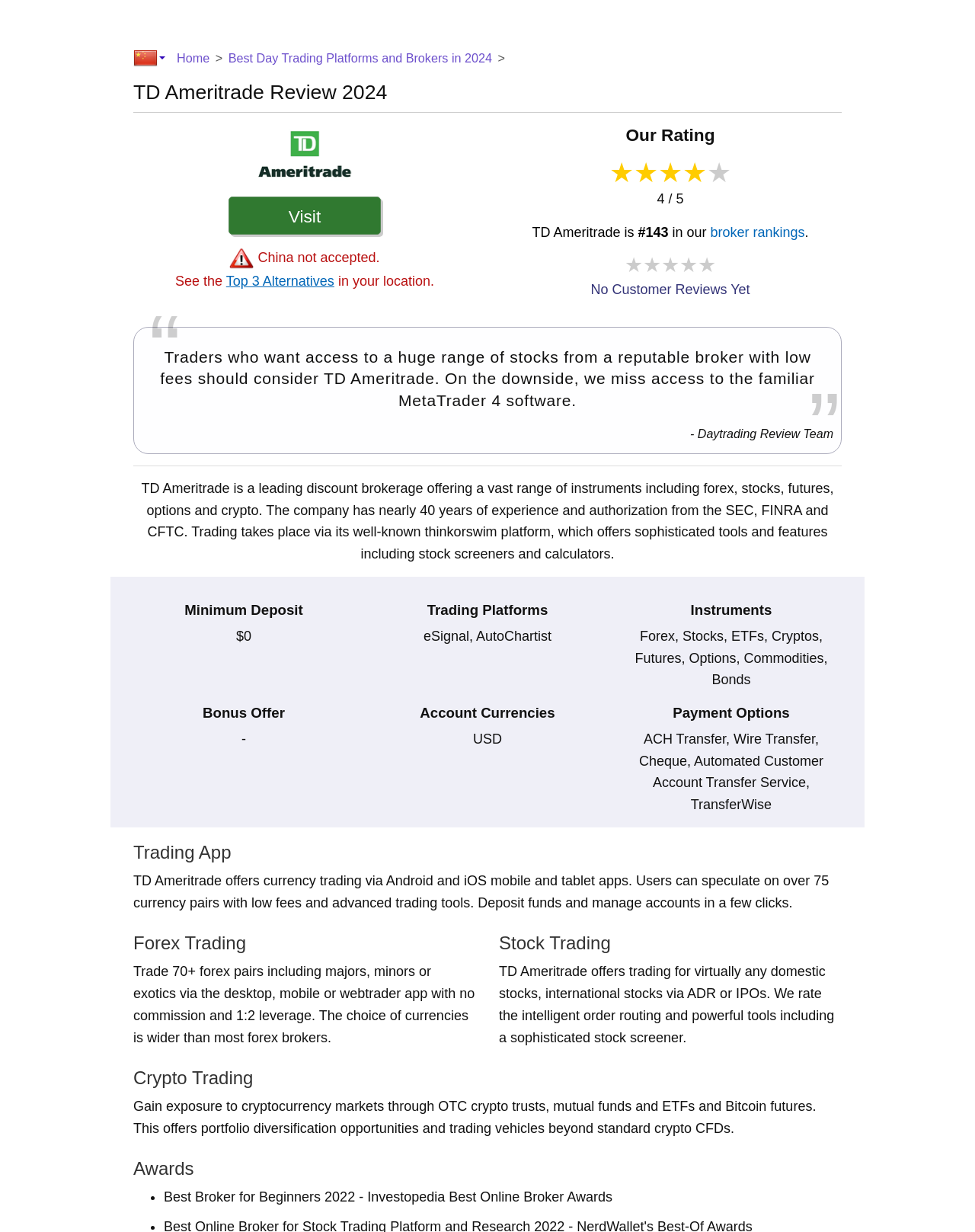Using the format (top-left x, top-left y, bottom-right x, bottom-right y), and given the element description, identify the bounding box coordinates within the screenshot: Go to AvaTrade

[0.168, 0.281, 0.283, 0.306]